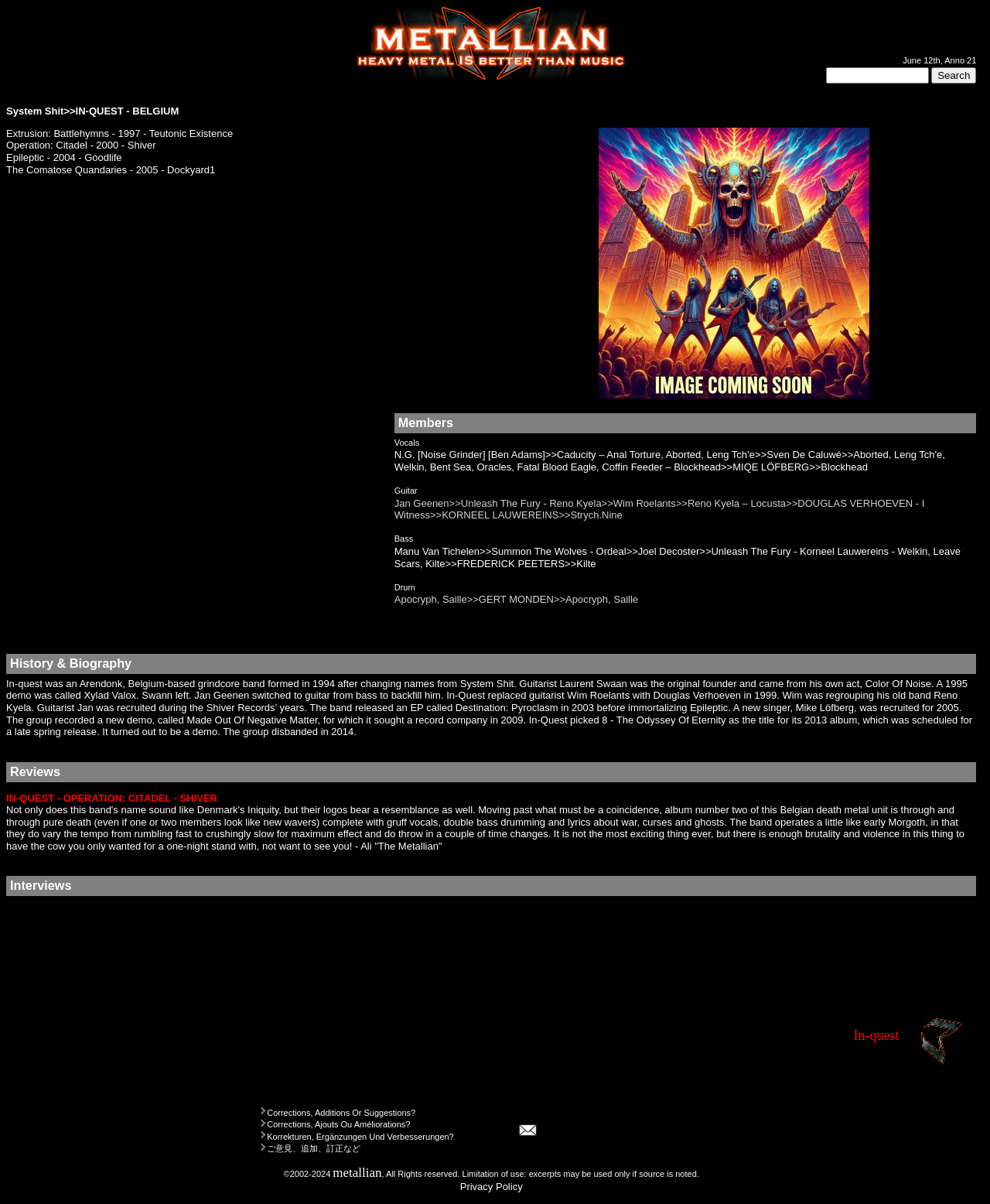What is the main title displayed on this webpage?

System Shit>>IN-QUEST - BELGIUM